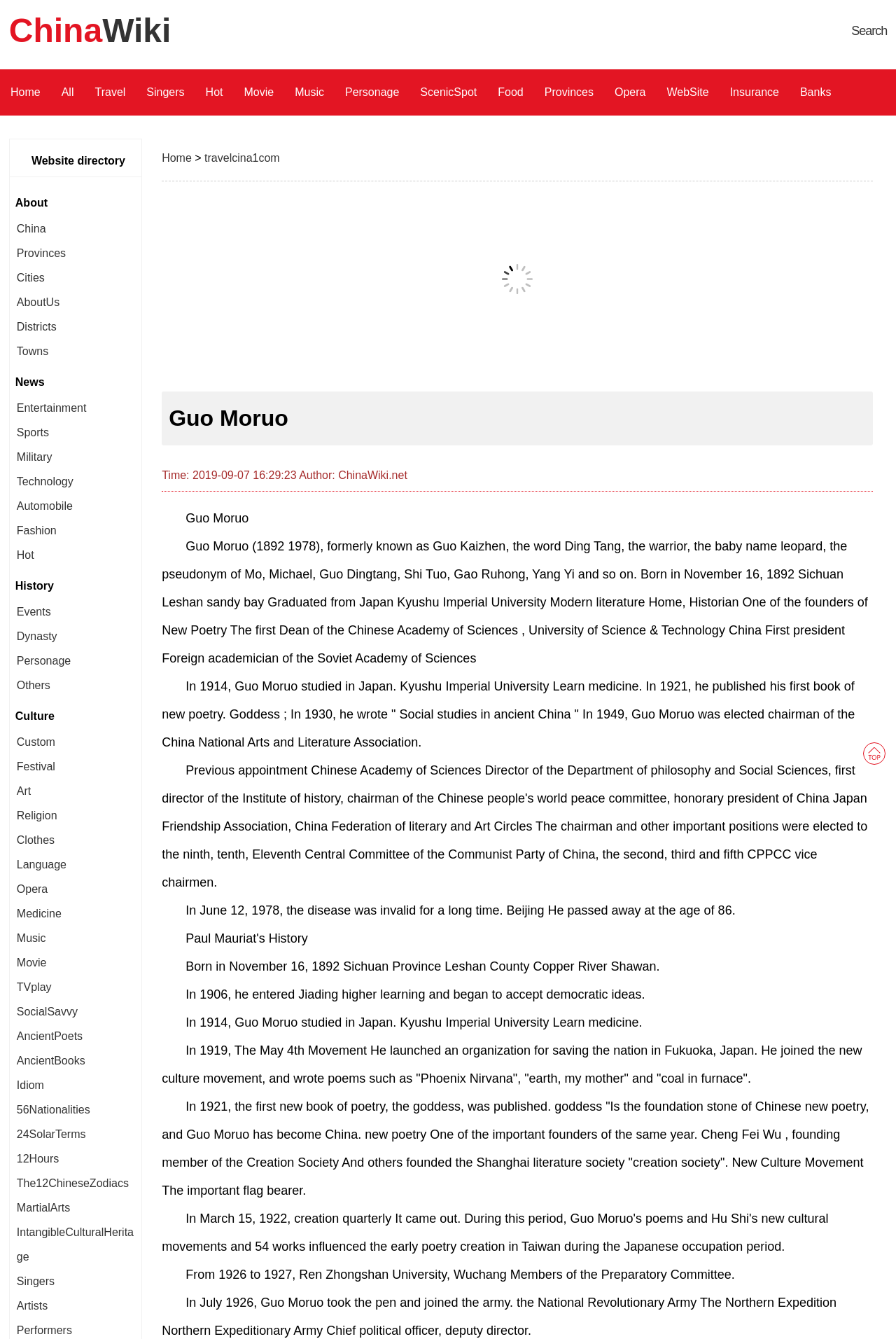Using the provided element description, identify the bounding box coordinates as (top-left x, top-left y, bottom-right x, bottom-right y). Ensure all values are between 0 and 1. Description: COMPASSS

None